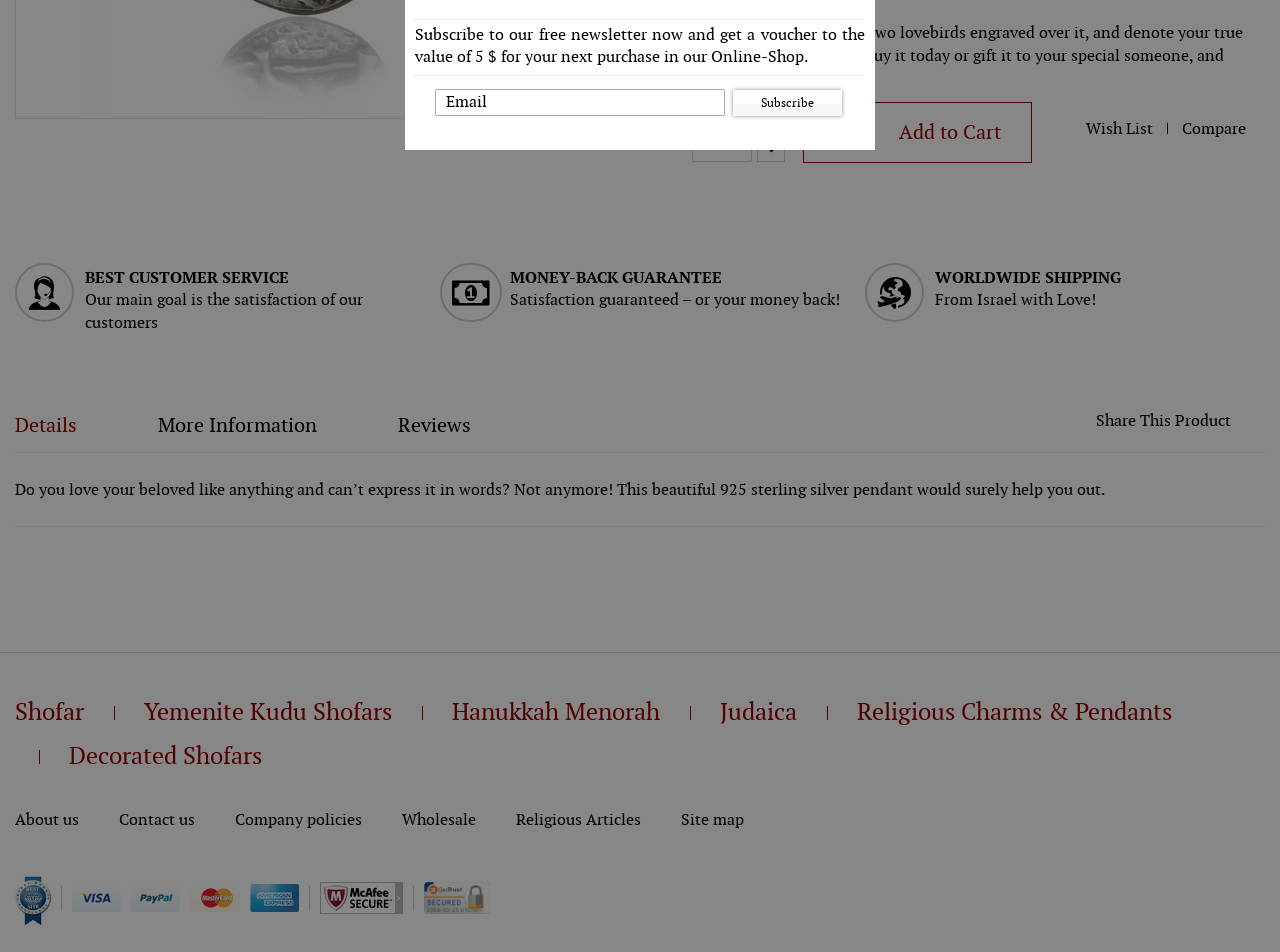Please determine the bounding box coordinates for the UI element described as: "Yemenite Kudu Shofars".

[0.112, 0.734, 0.306, 0.764]